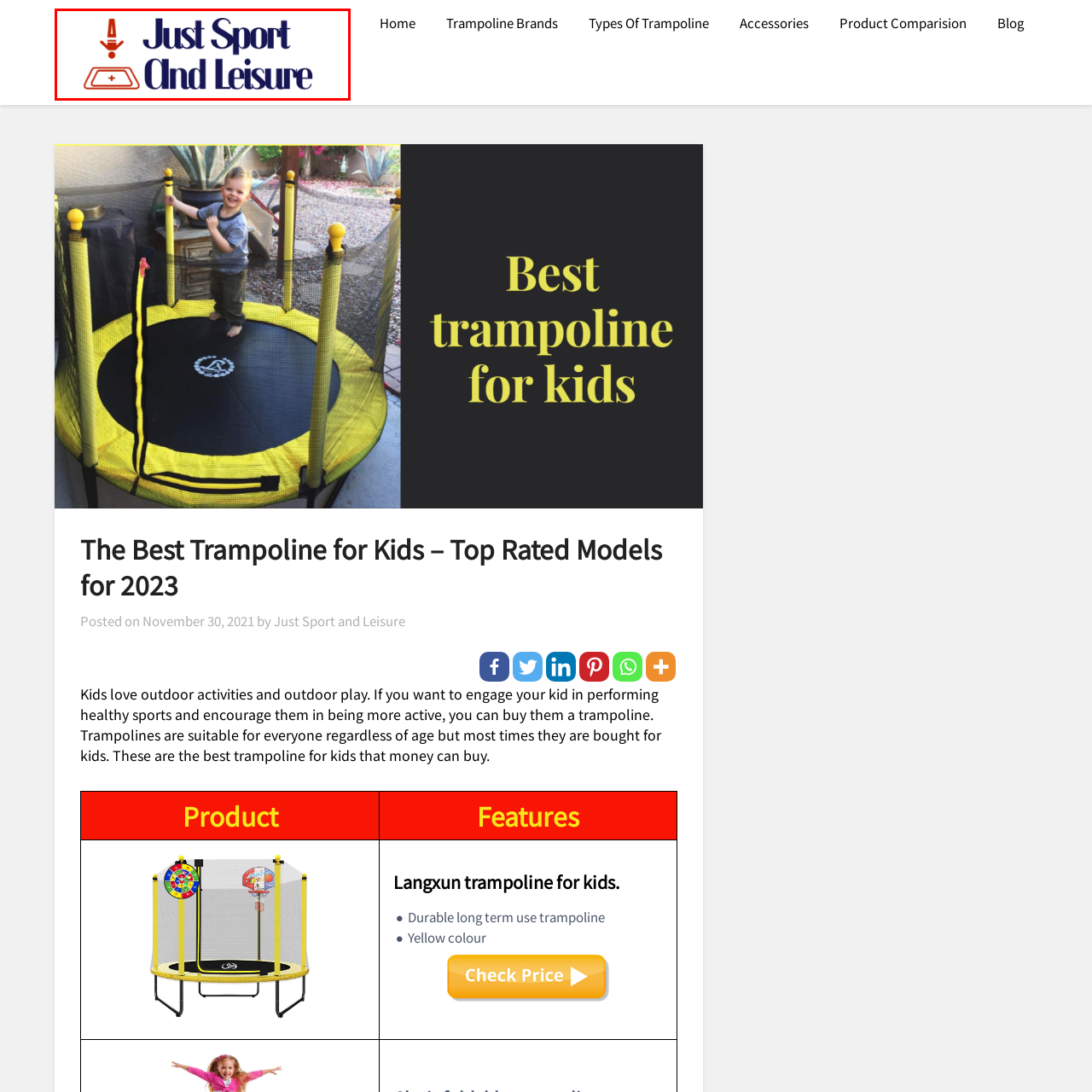Describe in detail the visual content enclosed by the red bounding box.

The image features the logo of "Just Sport And Leisure," which highlights a dynamic approach to promoting outdoor activities and sports for kids and families. The logo combines a playful graphic element of a person engaging in gymnastics or trampoline activities, showcased above the name of the brand, which is elegantly styled in a mix of blue and red. This branding reflects the company's focus on providing quality leisure equipment, particularly trampolines, ideal for encouraging active play among children. Overall, the design embodies a youthful and energetic vibe, aimed at appealing to families looking for recreational options to enhance children's fitness and enjoyment.